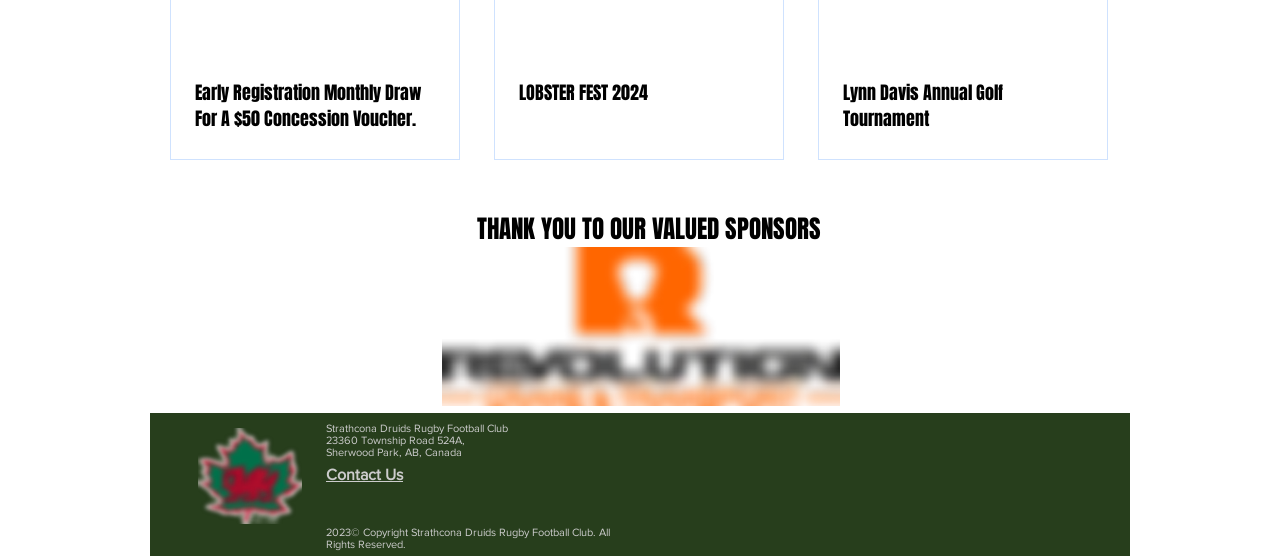Use a single word or phrase to answer the following:
What is the name of the rugby football club?

Strathcona Druids Rugby Football Club